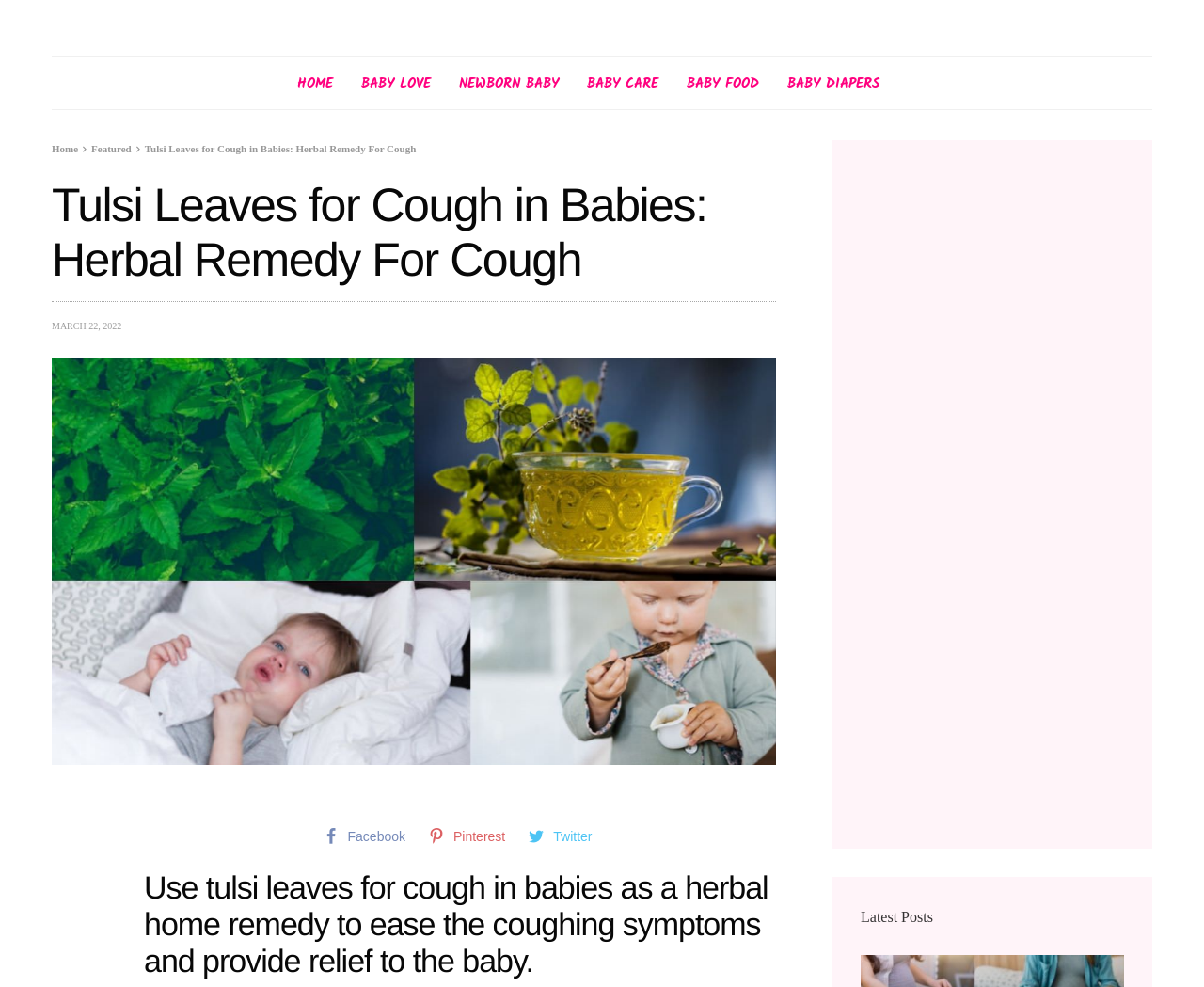Detail the various sections and features of the webpage.

The webpage is about using tulsi leaves as a herbal home remedy to ease coughing symptoms in babies. At the top, there is a logo with the text "Easy Diapering" accompanied by an image. Below the logo, there is a navigation menu with links to different sections of the website, including "HOME", "BABY LOVE", "NEWBORN BABY", "BABY CARE", "BABY FOOD", and "BABY DIAPERS".

On the left side of the page, there is a breadcrumbs navigation section with links to "Home" and "Featured", followed by the title of the current page, "Tulsi Leaves for Cough in Babies: Herbal Remedy For Cough". Below the breadcrumbs, there is a header section with the same title, accompanied by the date "MARCH 22, 2022".

To the right of the header, there is a large figure that takes up most of the page's width. At the bottom of the page, there are social media links to Facebook, Pinterest, and Twitter. On the right side of the page, there is an advertisement iframe, and below it, there is a section labeled "Latest Posts".

Overall, the webpage has a simple layout with a clear hierarchy of elements, making it easy to navigate and find the desired information.